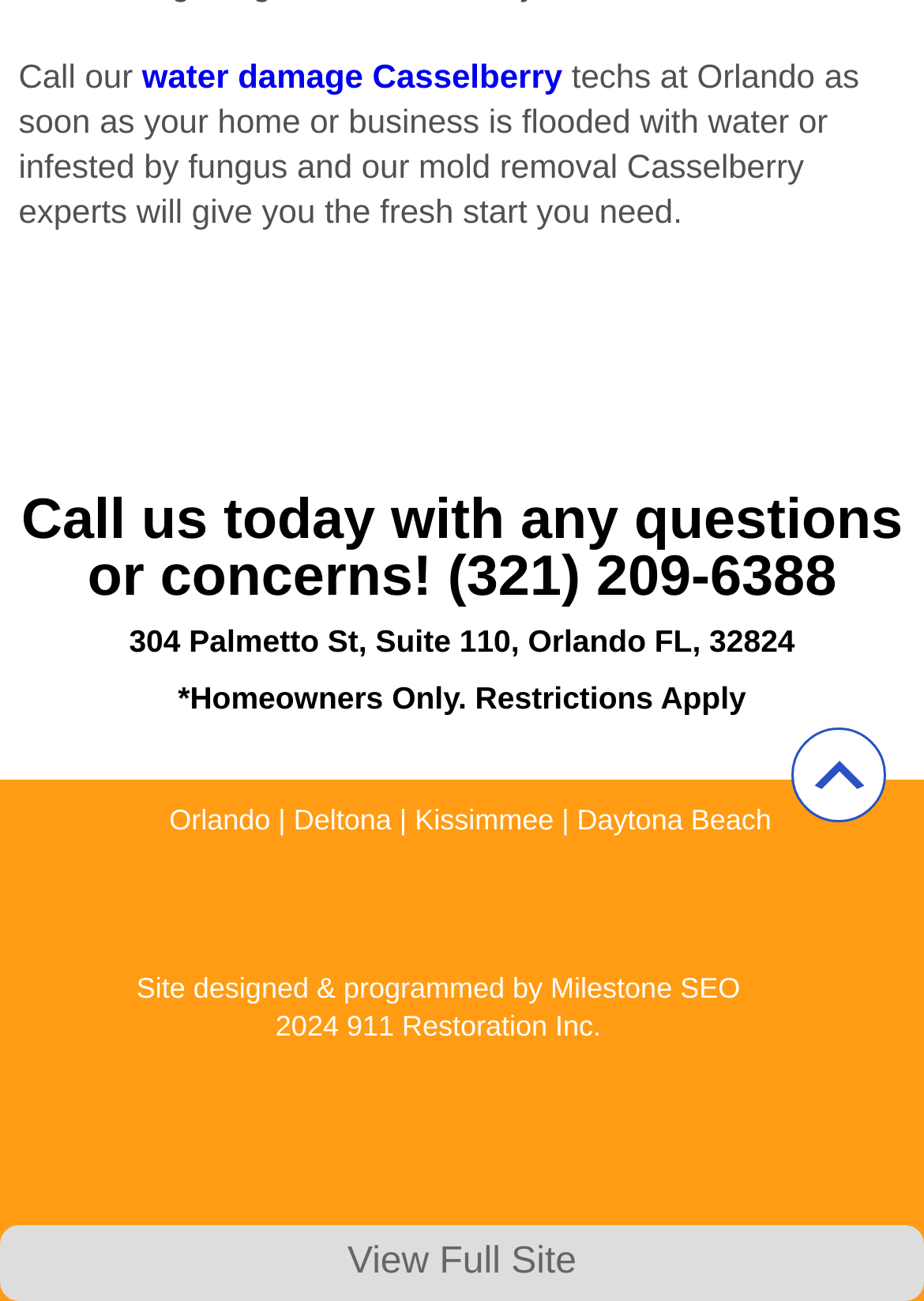Can you find the bounding box coordinates for the UI element given this description: "Daytona Beach"? Provide the coordinates as four float numbers between 0 and 1: [left, top, right, bottom].

[0.624, 0.617, 0.835, 0.642]